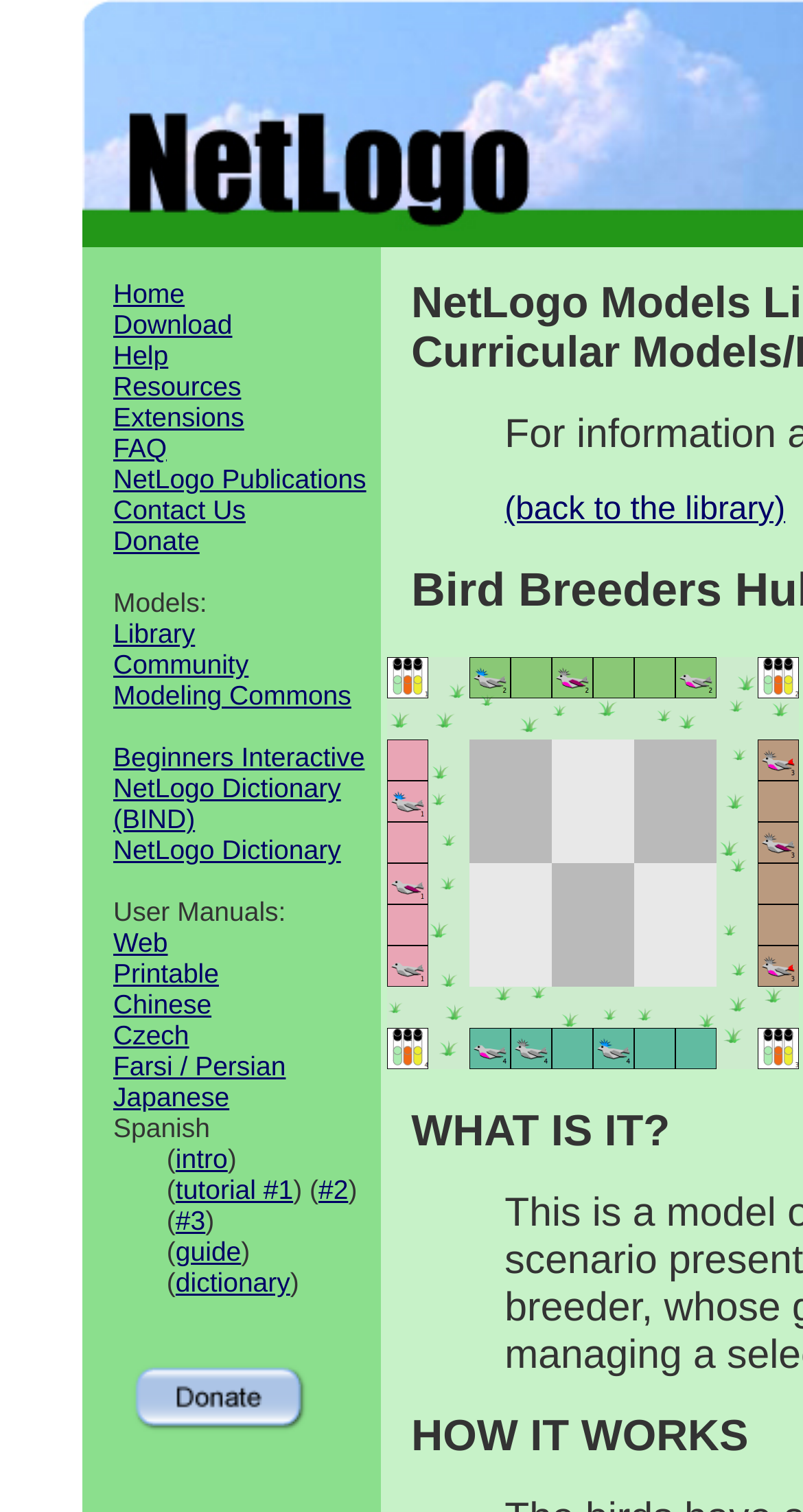What is the second language option for the user manual?
Answer with a single word or phrase, using the screenshot for reference.

Printable